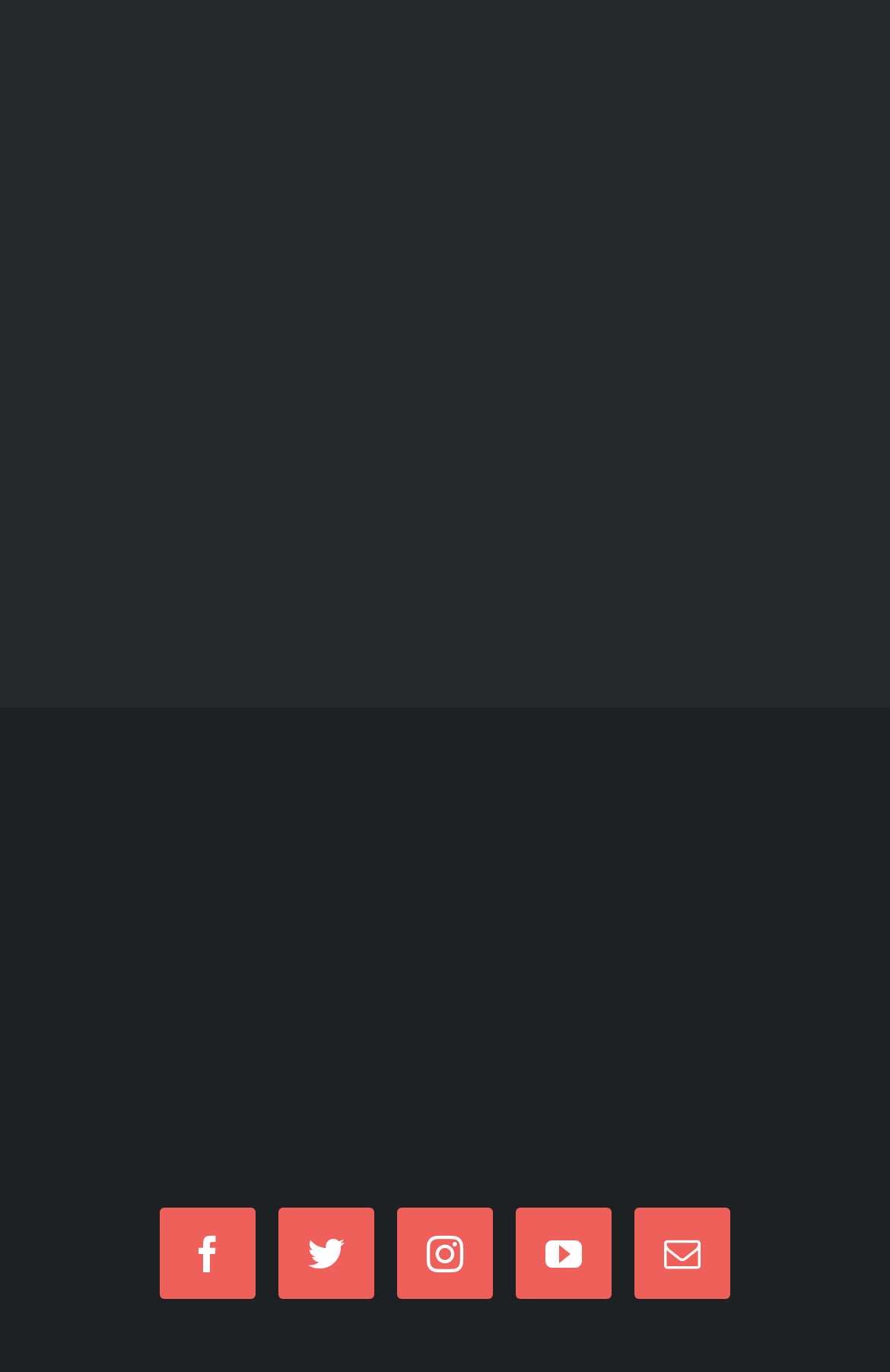Locate the UI element described as follows: "aria-label="youtube" title="YouTube"". Return the bounding box coordinates as four float numbers between 0 and 1 in the order [left, top, right, bottom].

[0.579, 0.881, 0.687, 0.947]